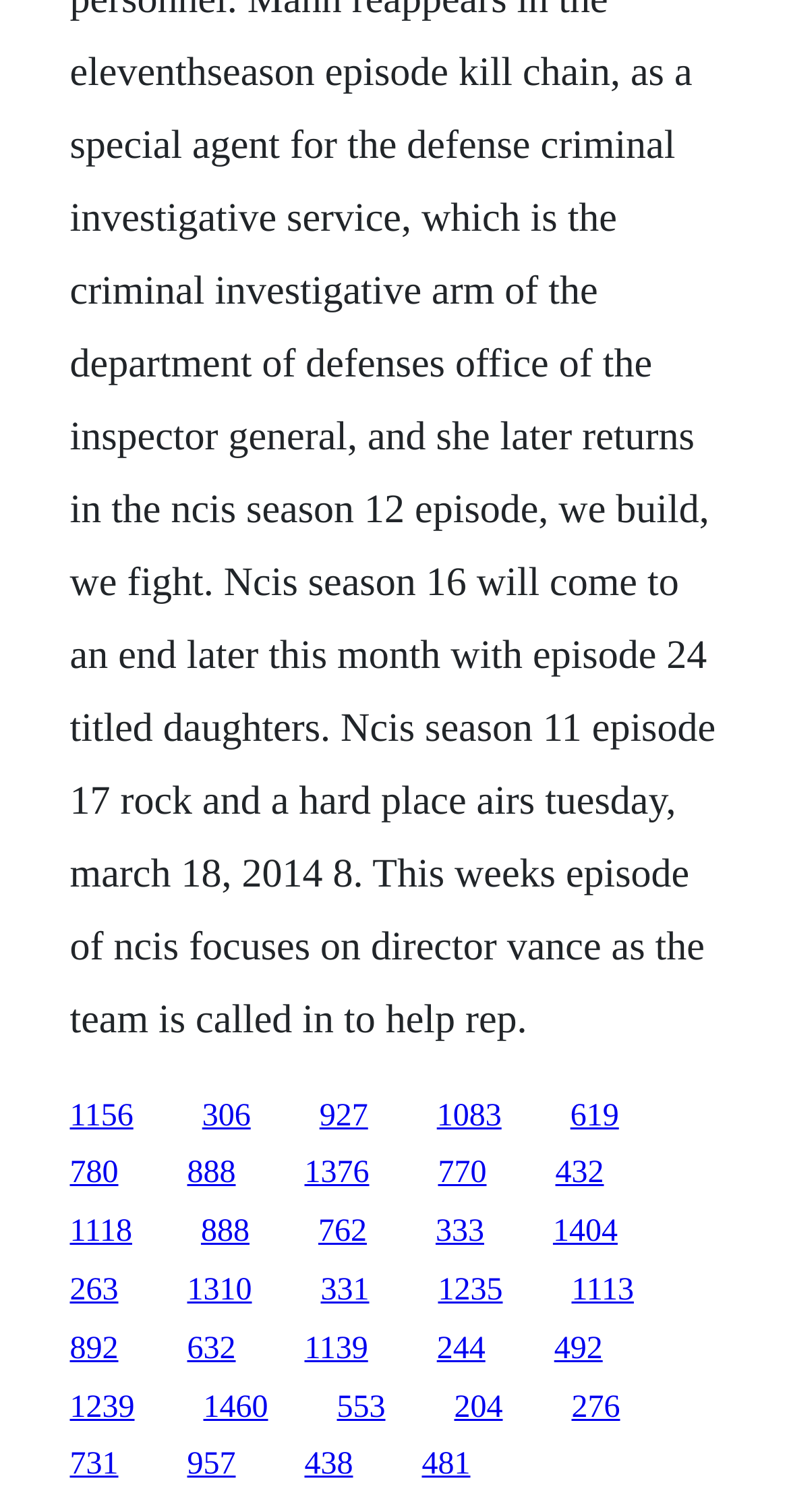Please find the bounding box coordinates for the clickable element needed to perform this instruction: "go to the Random Forecasts page".

None